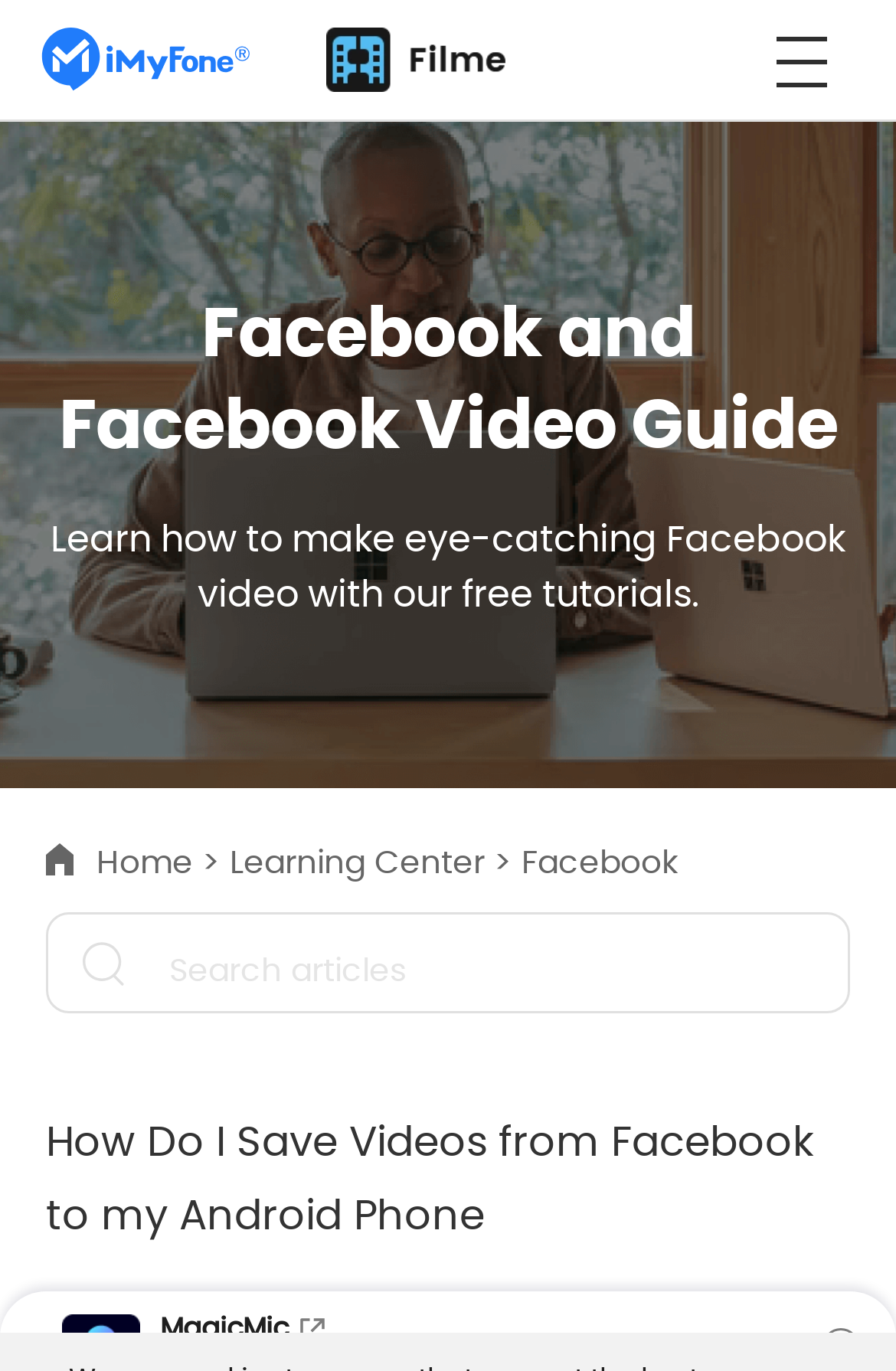Identify the bounding box of the UI element that matches this description: "Home".

[0.108, 0.612, 0.215, 0.645]